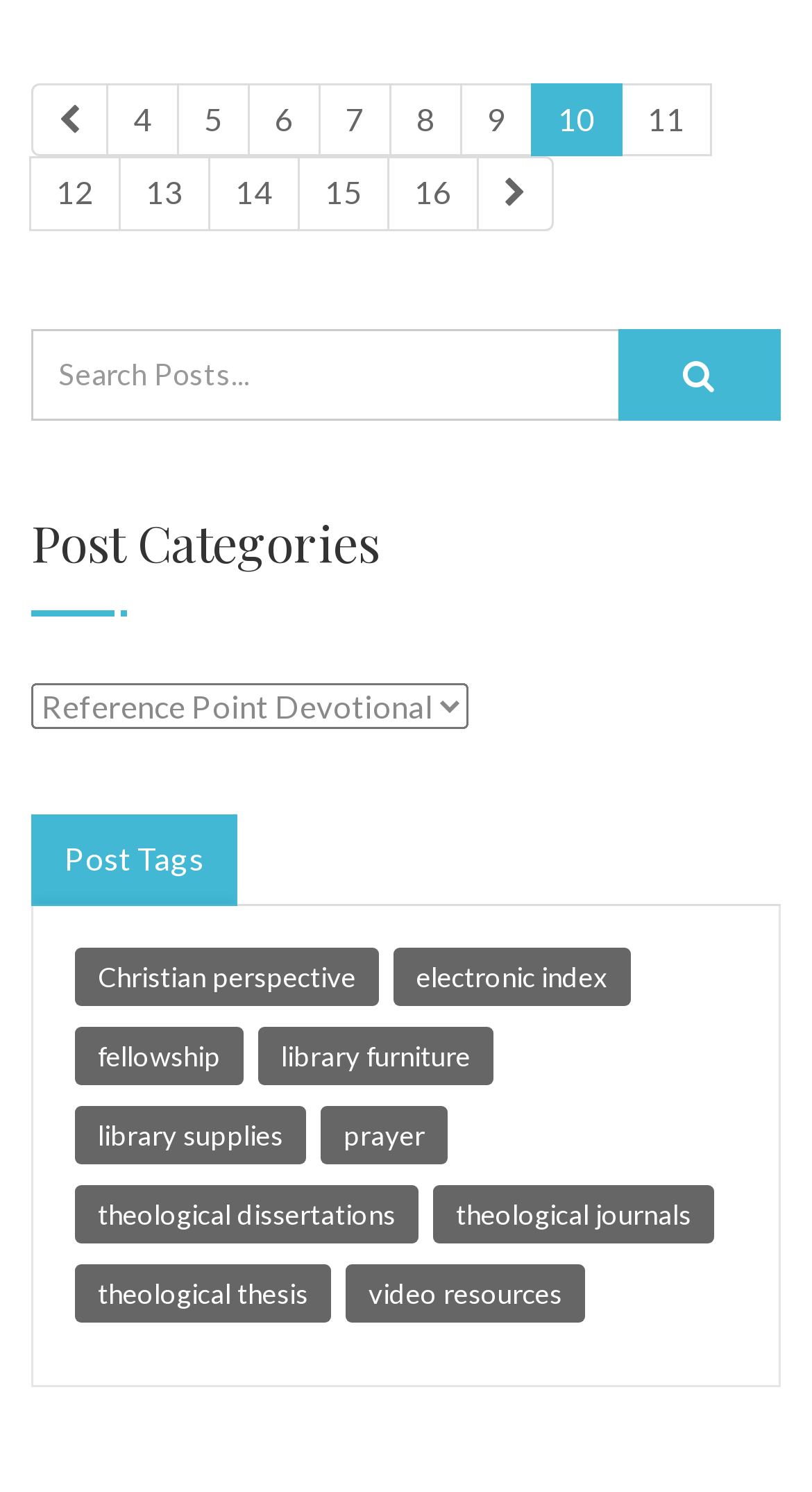Provide the bounding box coordinates for the area that should be clicked to complete the instruction: "click on the first page number".

[0.038, 0.055, 0.133, 0.105]